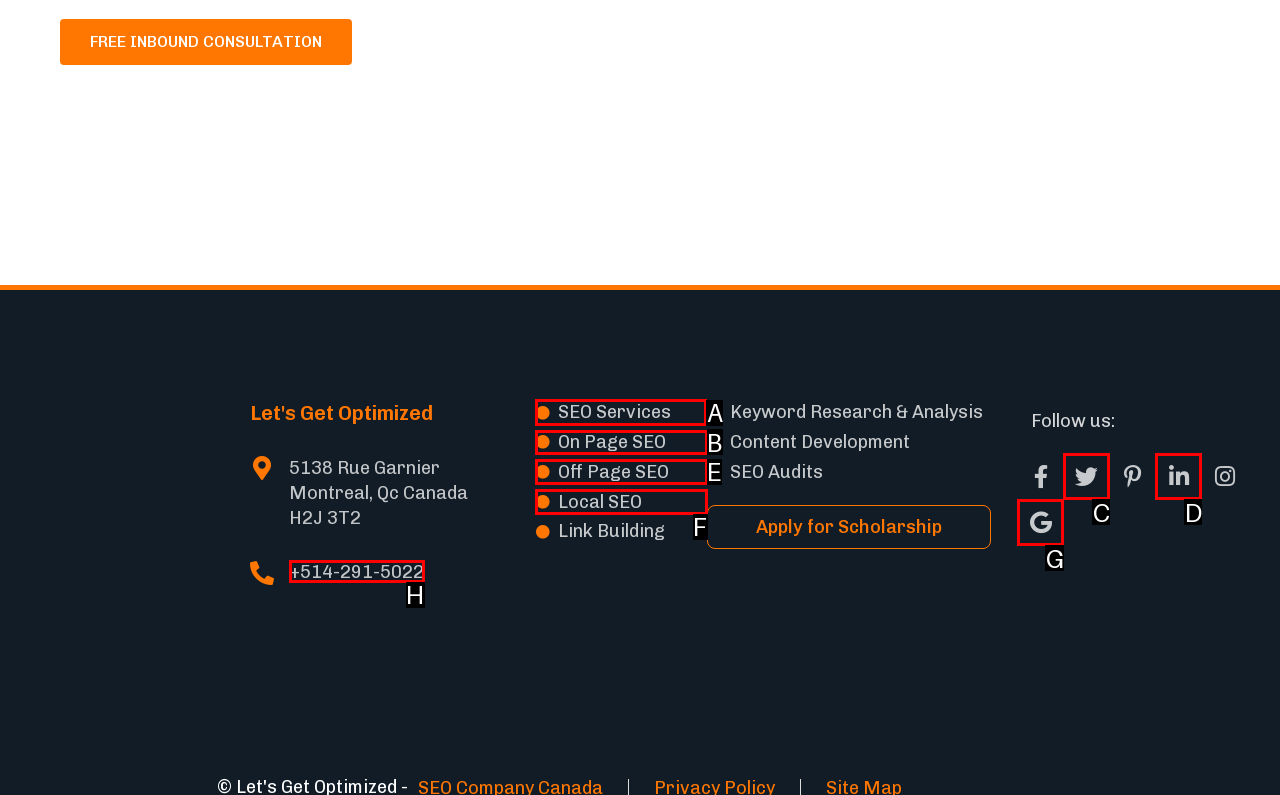Determine the letter of the UI element that you need to click to perform the task: Click on 'SEO Services'.
Provide your answer with the appropriate option's letter.

A